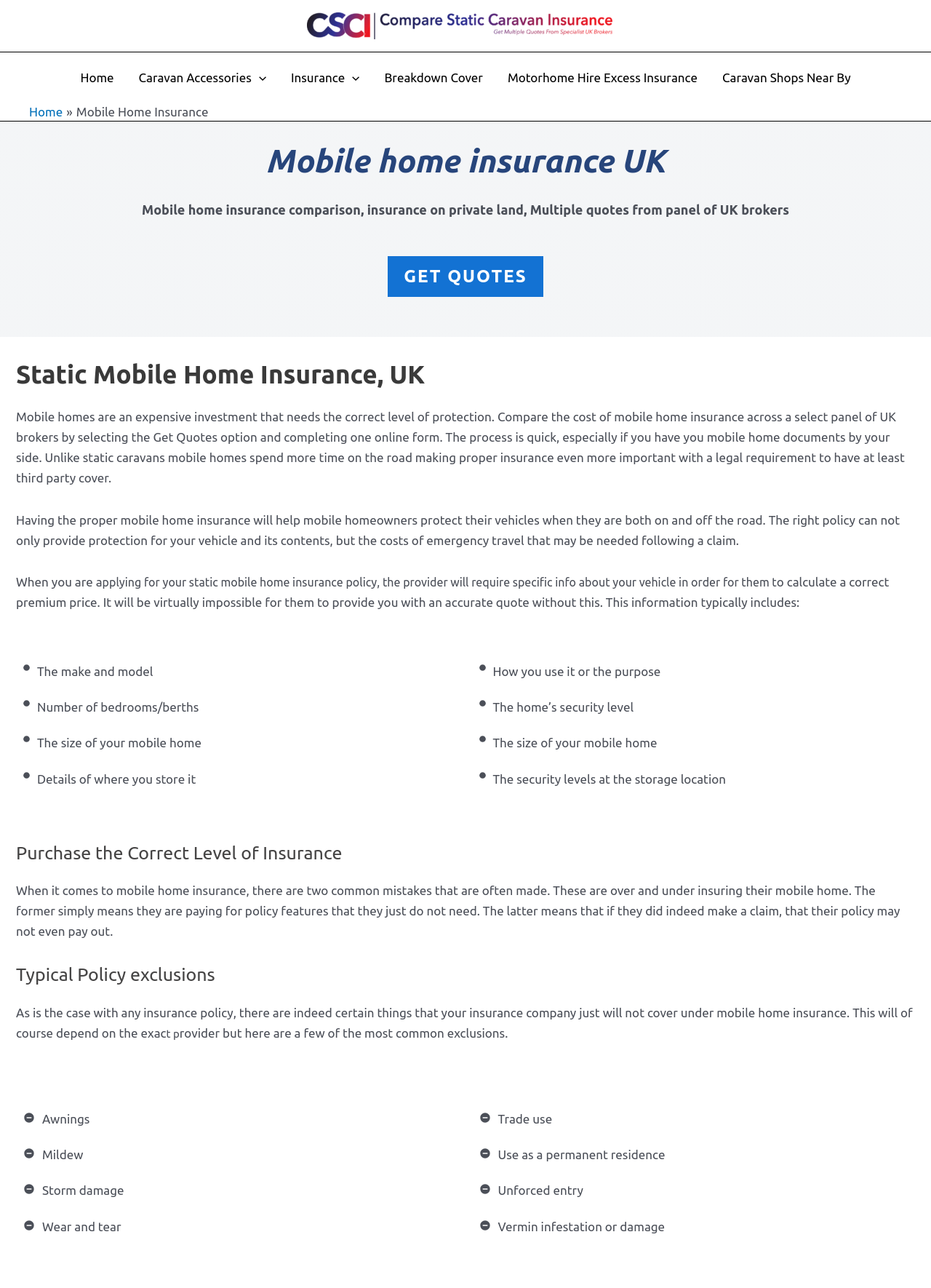Provide the bounding box coordinates of the HTML element this sentence describes: "Breakdown Cover". The bounding box coordinates consist of four float numbers between 0 and 1, i.e., [left, top, right, bottom].

[0.4, 0.041, 0.532, 0.08]